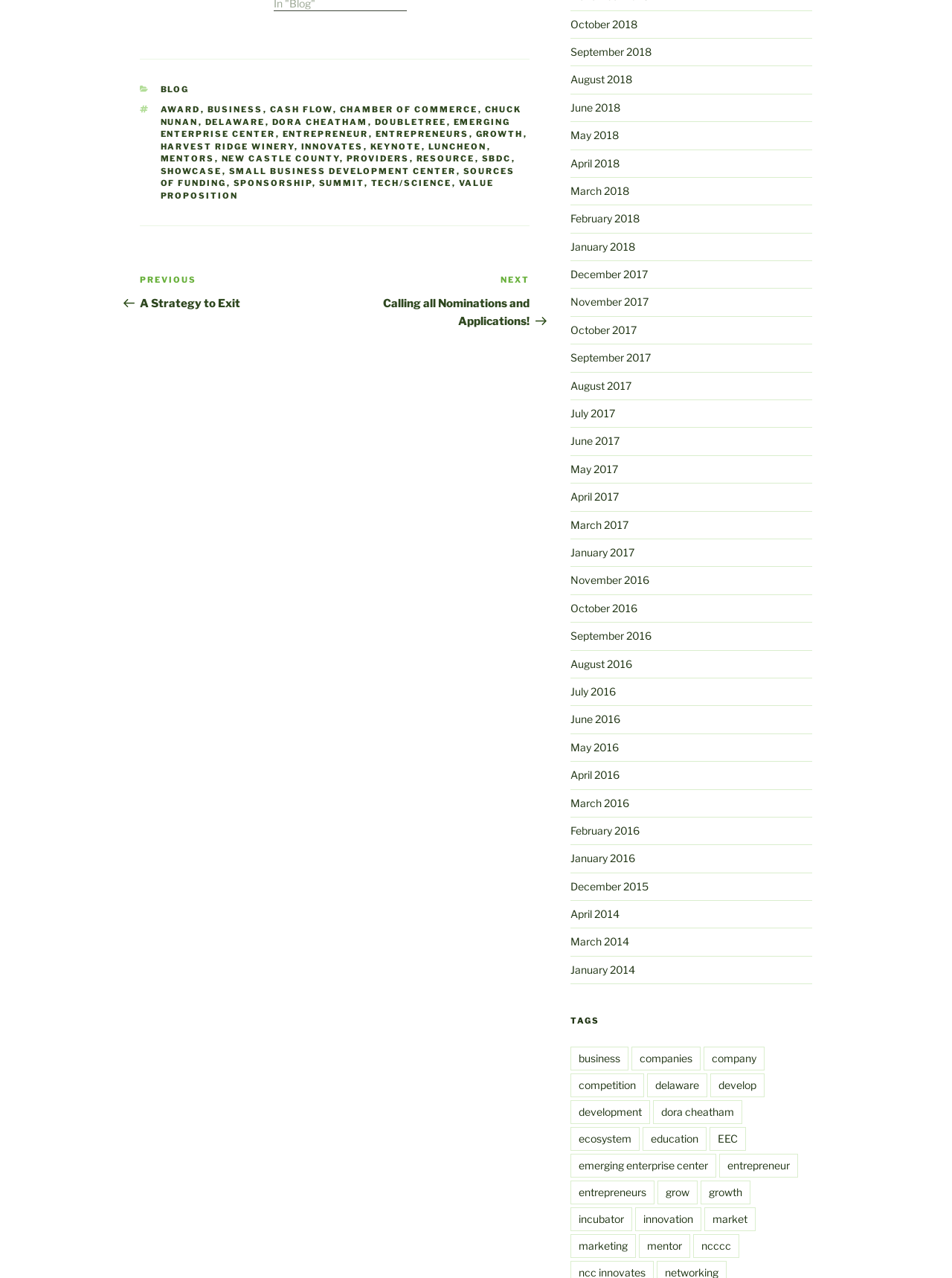Provide the bounding box coordinates of the section that needs to be clicked to accomplish the following instruction: "View posts from 'October 2018'."

[0.599, 0.014, 0.669, 0.024]